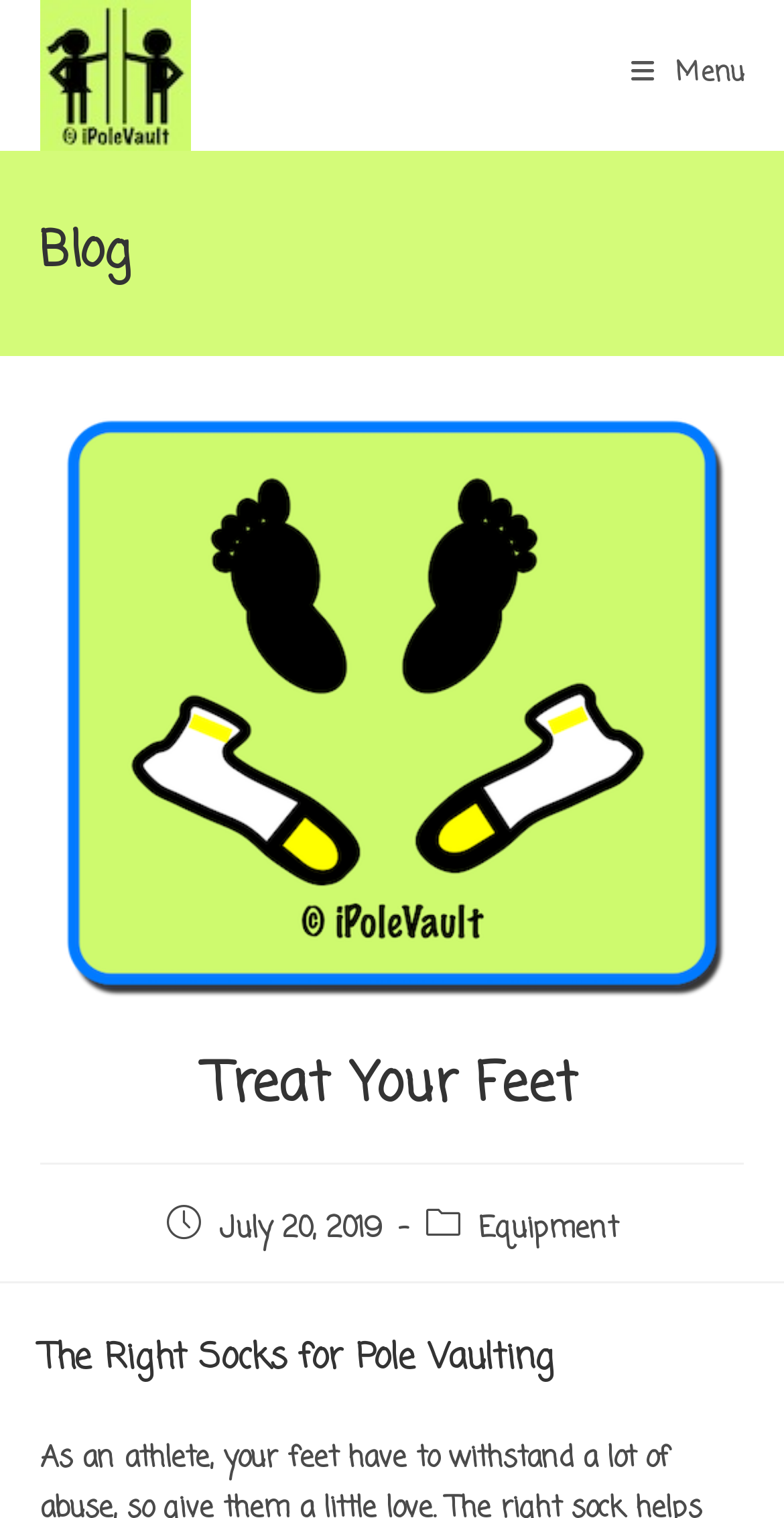When was the latest article published?
Kindly offer a comprehensive and detailed response to the question.

I found the publication date by looking at the text 'Post published:' and then found the date 'July 20, 2019' next to it.